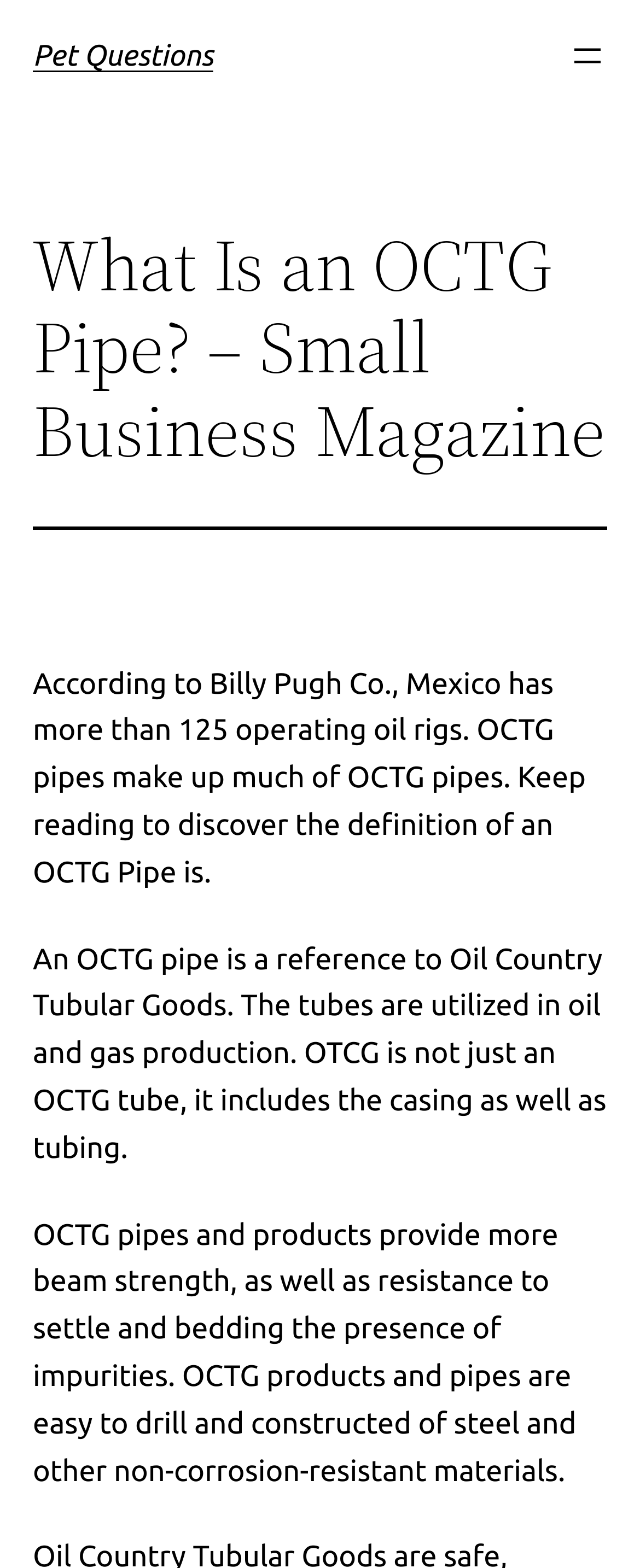What materials are OCTG products made of?
Please answer the question with a single word or phrase, referencing the image.

steel and non-corrosion-resistant materials